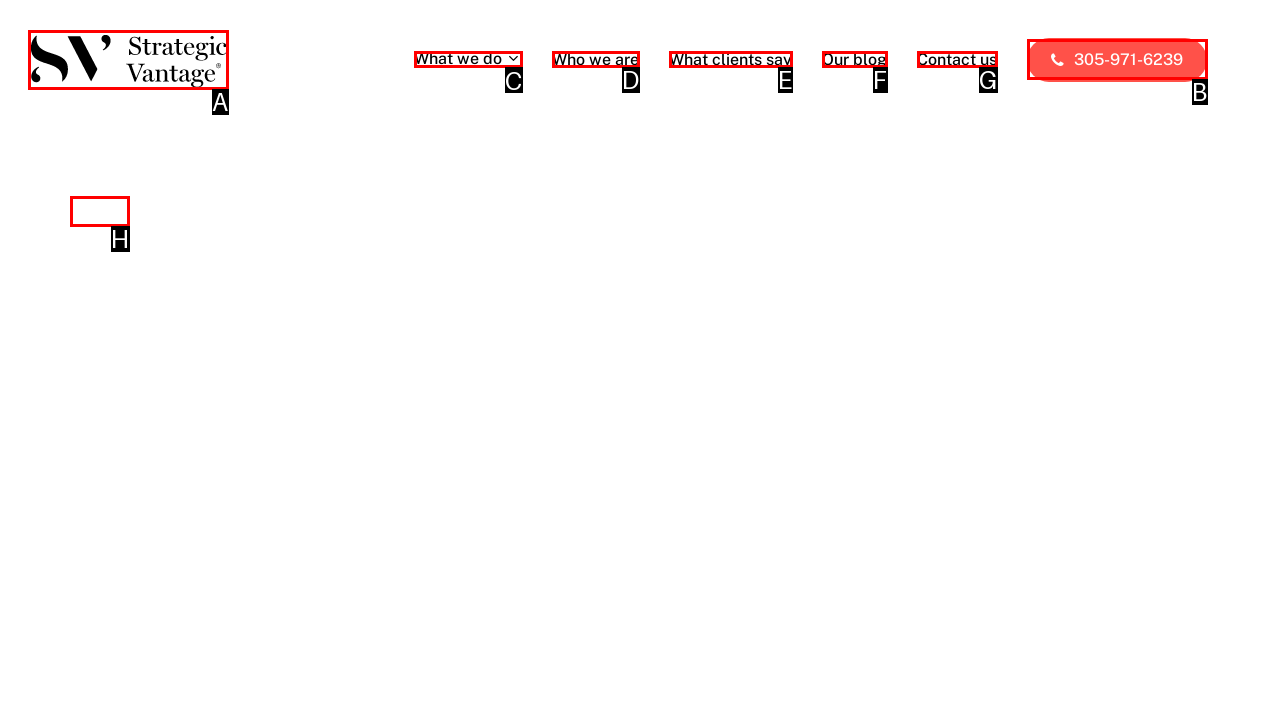Choose the UI element to click on to achieve this task: read the blog. Reply with the letter representing the selected element.

H